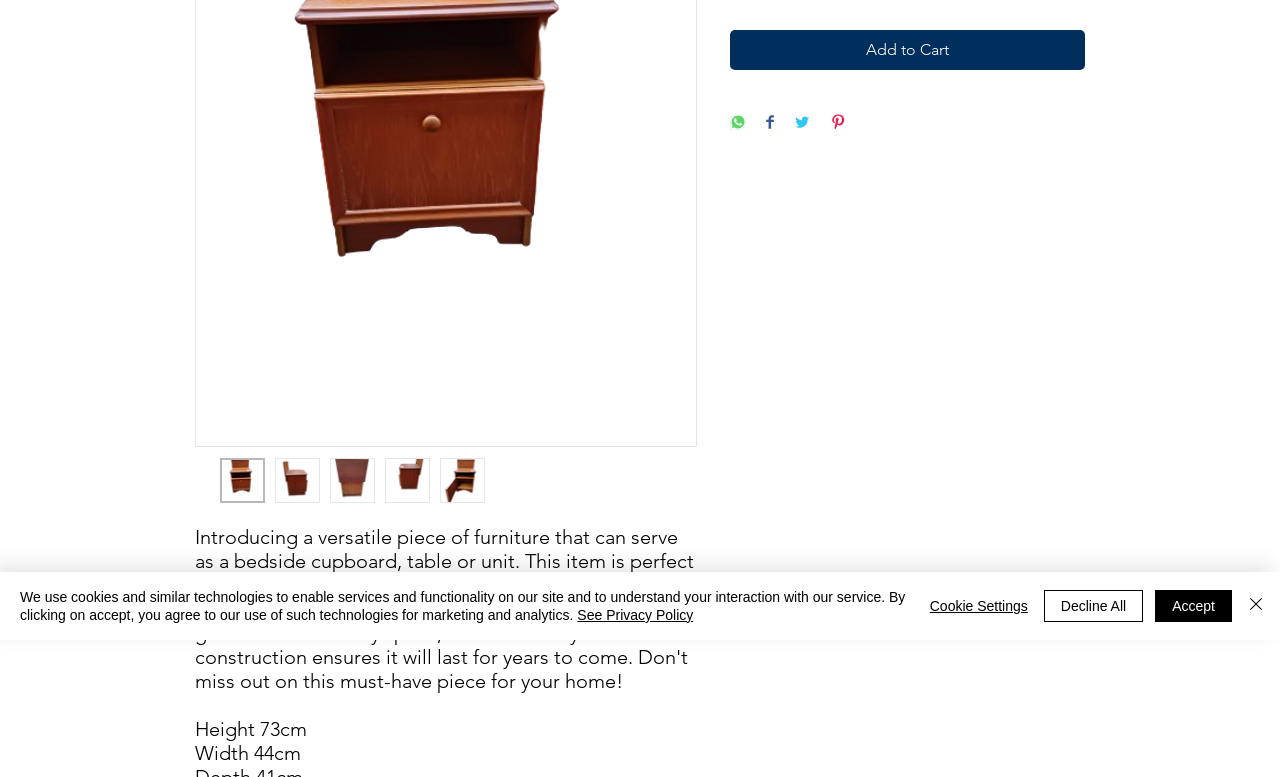Provide the bounding box coordinates of the HTML element this sentence describes: "aria-label="Close"". The bounding box coordinates consist of four float numbers between 0 and 1, i.e., [left, top, right, bottom].

[0.972, 0.756, 0.991, 0.803]